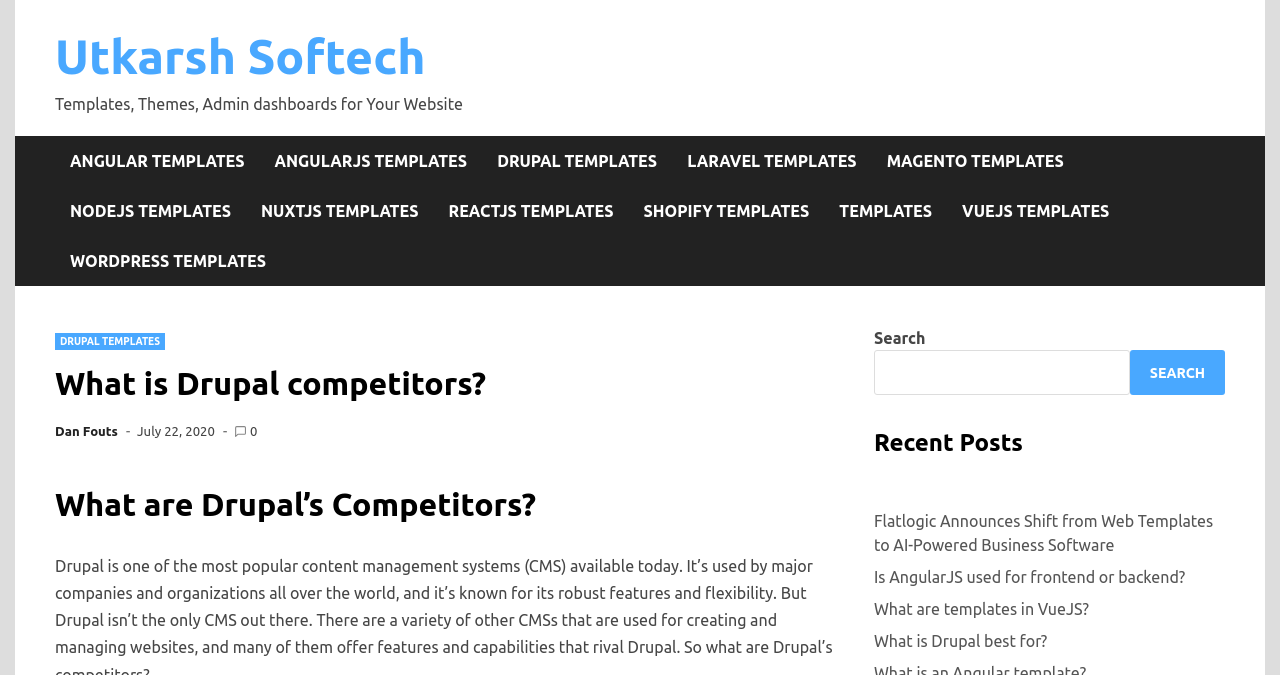Is there a search function on this webpage?
Answer the question with a detailed and thorough explanation.

By examining the webpage, I can see that there is a search function located at the top right corner of the webpage, which includes a search box and a 'SEARCH' button.